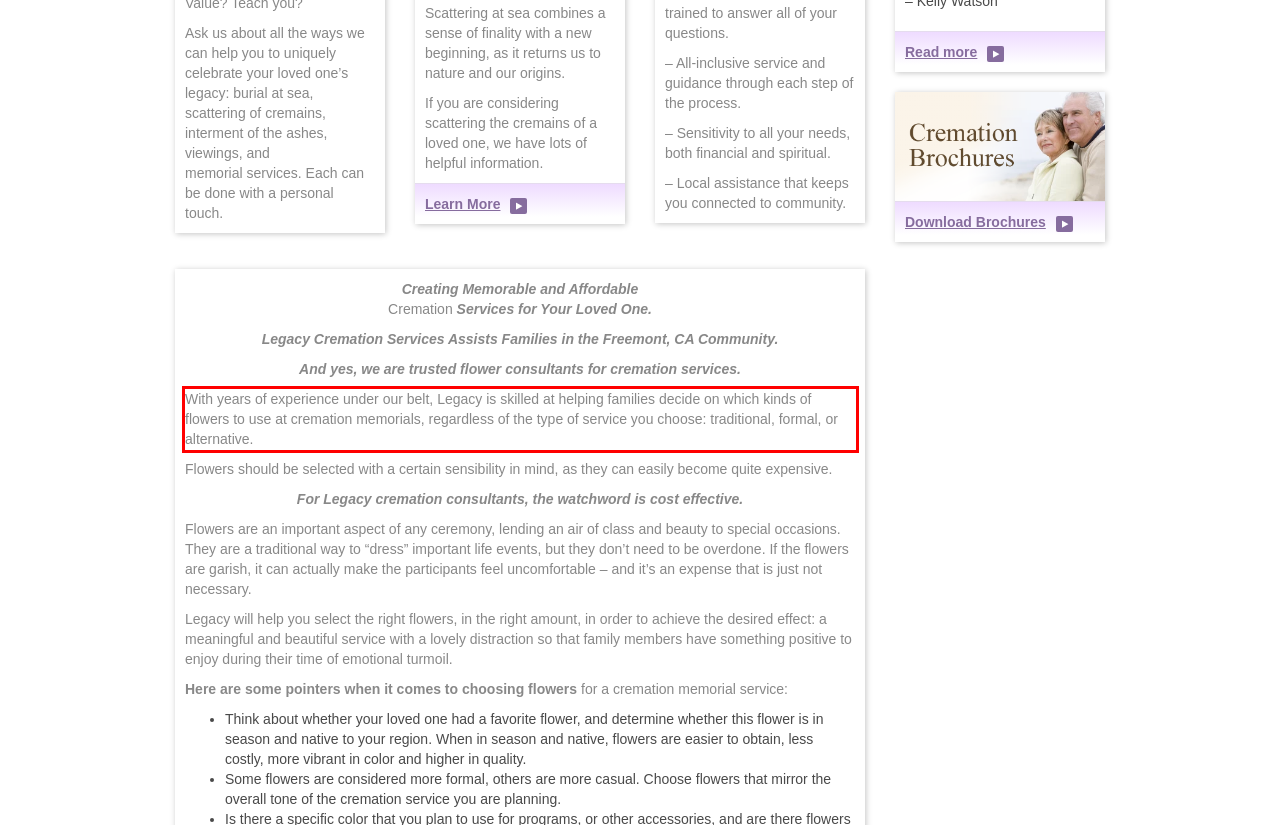Look at the webpage screenshot and recognize the text inside the red bounding box.

With years of experience under our belt, Legacy is skilled at helping families decide on which kinds of flowers to use at cremation memorials, regardless of the type of service you choose: traditional, formal, or alternative.